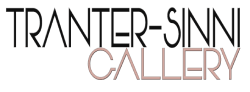What font style is used for 'Tranter' and 'Sinni'?
Please provide a comprehensive answer based on the visual information in the image.

The caption describes the font style used for 'Tranter' and 'Sinni' as bold black letters, which conveys a sense of strength and modernity that is balanced by the softer tone of the word 'Gallery'.